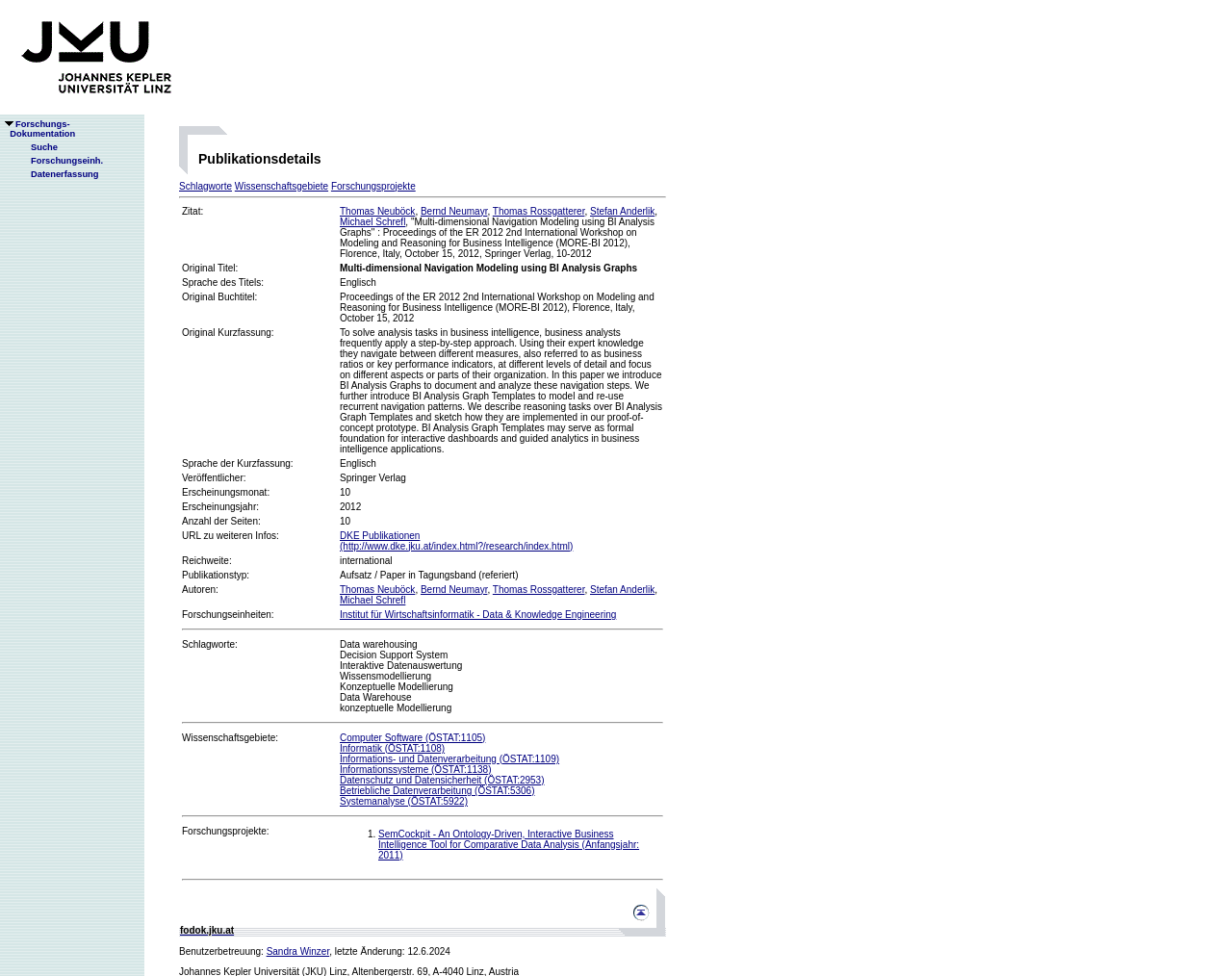Locate the bounding box coordinates of the clickable area to execute the instruction: "click on the link to Jku Linz". Provide the coordinates as four float numbers between 0 and 1, represented as [left, top, right, bottom].

[0.0, 0.108, 0.156, 0.119]